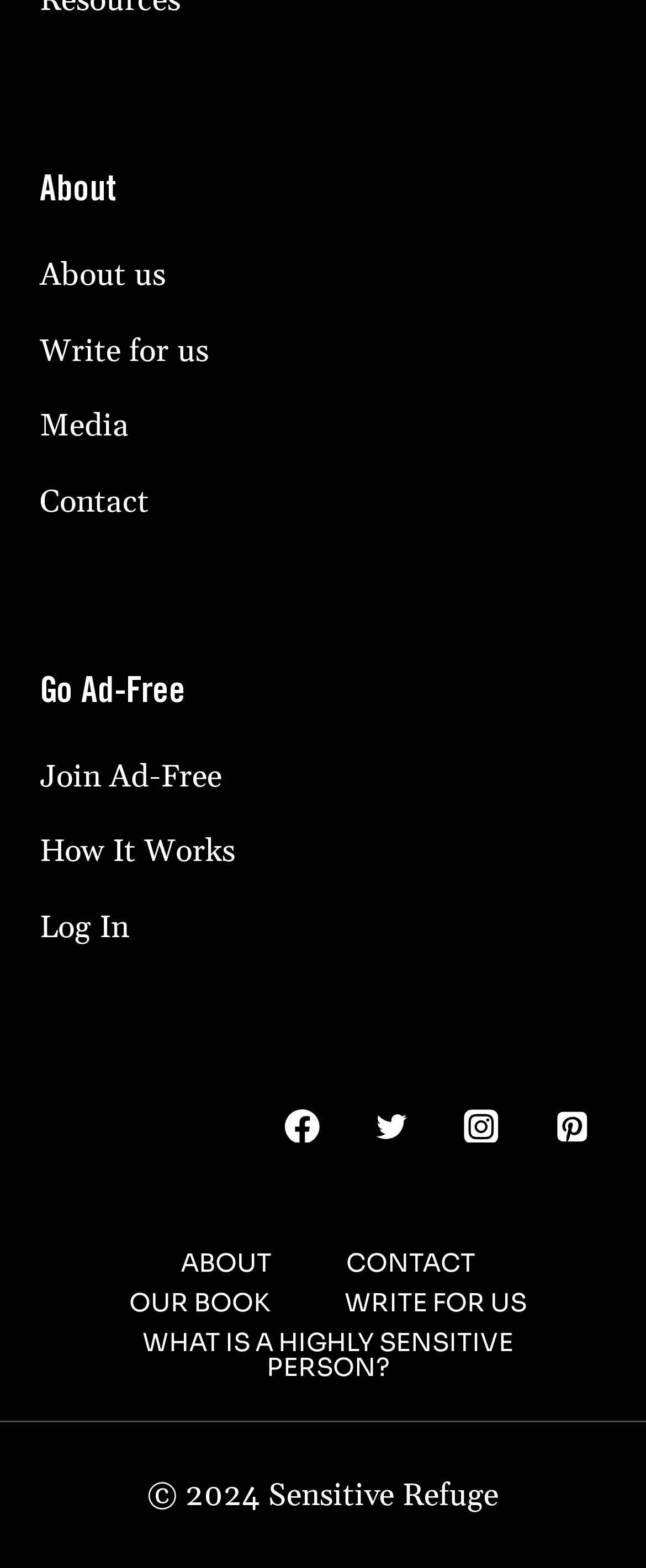What is the first link in the top navigation menu?
Examine the image and give a concise answer in one word or a short phrase.

About us